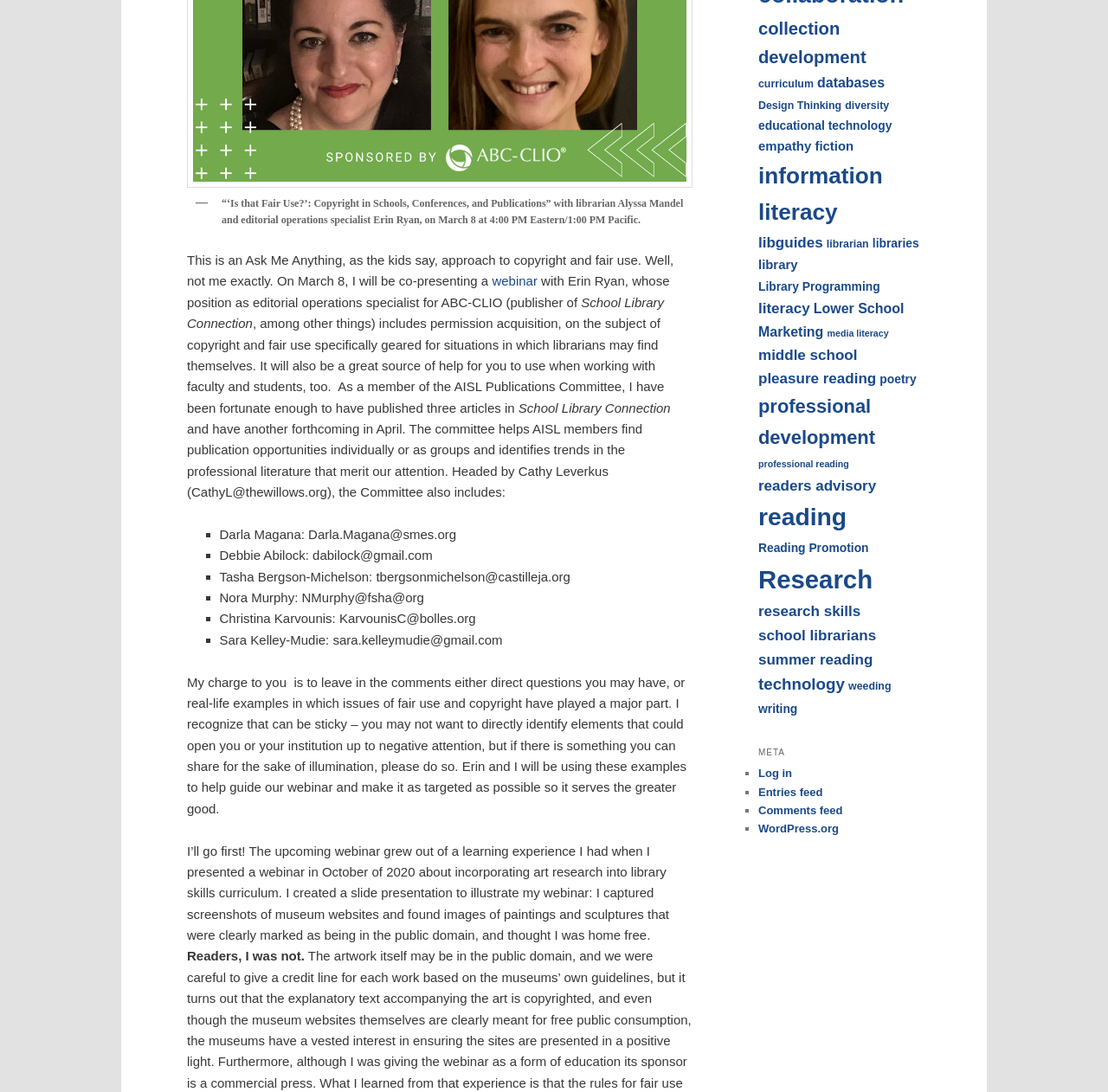For the given element description technology, determine the bounding box coordinates of the UI element. The coordinates should follow the format (top-left x, top-left y, bottom-right x, bottom-right y) and be within the range of 0 to 1.

[0.684, 0.618, 0.762, 0.635]